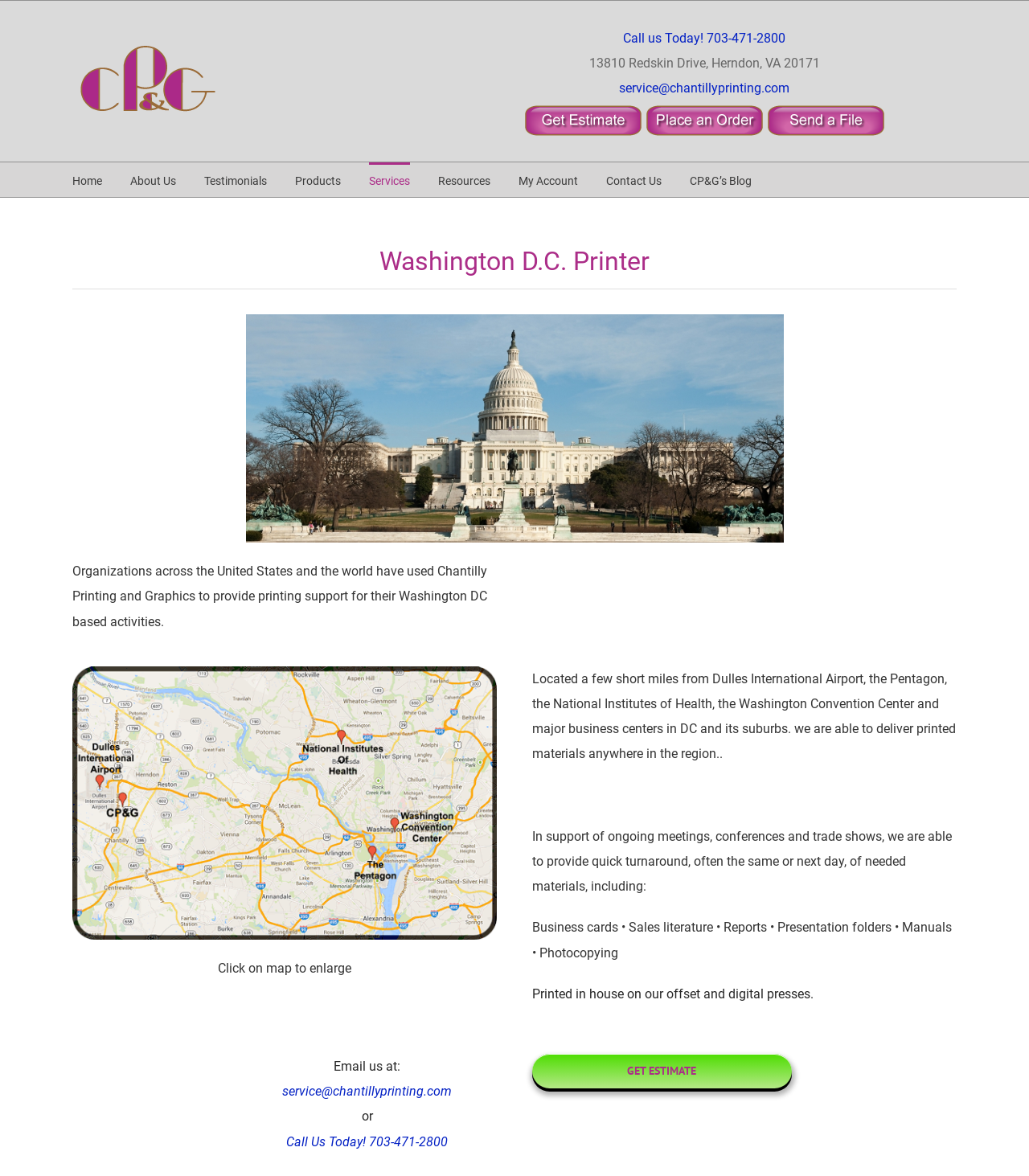Using the information shown in the image, answer the question with as much detail as possible: What is the location of Chantilly Printing and Graphics?

I found the location by looking at the top-right section of the webpage, where it says '13810 Redskin Drive, Herndon, VA 20171'. This is likely the location of Chantilly Printing and Graphics.